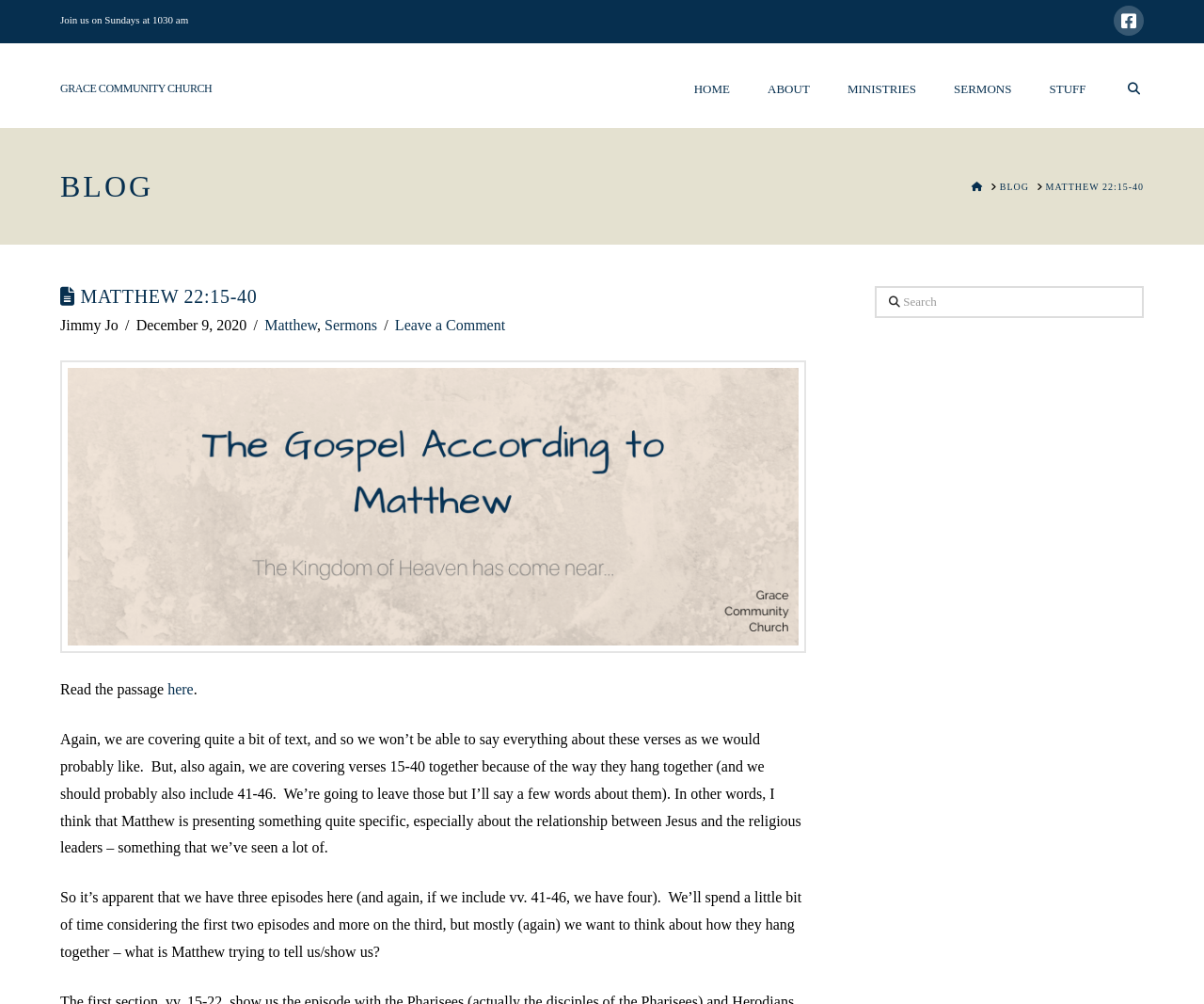Please identify the bounding box coordinates of the element's region that needs to be clicked to fulfill the following instruction: "Search for something". The bounding box coordinates should consist of four float numbers between 0 and 1, i.e., [left, top, right, bottom].

[0.727, 0.285, 0.95, 0.317]